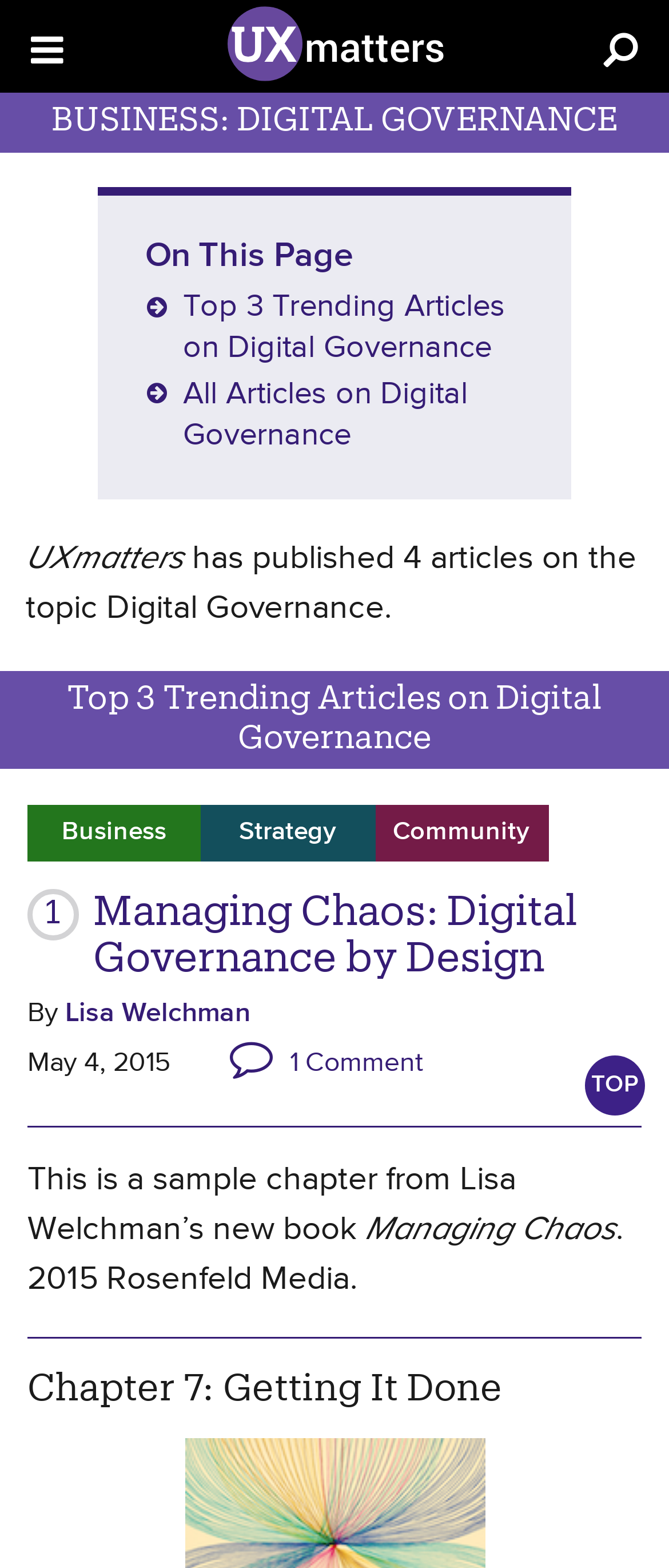Write an extensive caption that covers every aspect of the webpage.

The webpage is a digital magazine focused on user experience matters, specifically on the topic of digital governance. At the top left corner, there is a toggle navigation button, and next to it, the website's logo "UXmatters" is displayed. On the top right corner, there is a search bar.

Below the logo, there is a main heading "BUSINESS: DIGITAL GOVERNANCE" that spans the entire width of the page. Underneath, there is a blockquote section that takes up most of the page's width.

On the left side of the blockquote, there is a heading "On This Page" followed by two links: "Top 3 Trending Articles on Digital Governance" and "All Articles on Digital Governance". 

To the right of the blockquote, there is a section that displays the website's name "UXmatters" and a brief description stating that it has published 4 articles on the topic of digital governance.

Below this section, there is a heading "Top 3 Trending Articles on Digital Governance" that spans the entire width of the page. Underneath, there are three links: "Business", "Strategy", and "Community".

The main content of the page is an article titled "Managing Chaos: Digital Governance by Design". The article's title is followed by a link to the article, the author's name "Lisa Welchman", the publication date "May 4, 2015", and a comment count. 

Below the article's metadata, there is a sample chapter from the author's book "Managing Chaos", which includes a brief description and a copyright notice. Finally, there is a heading "Chapter 7: Getting It Done" at the bottom of the page.